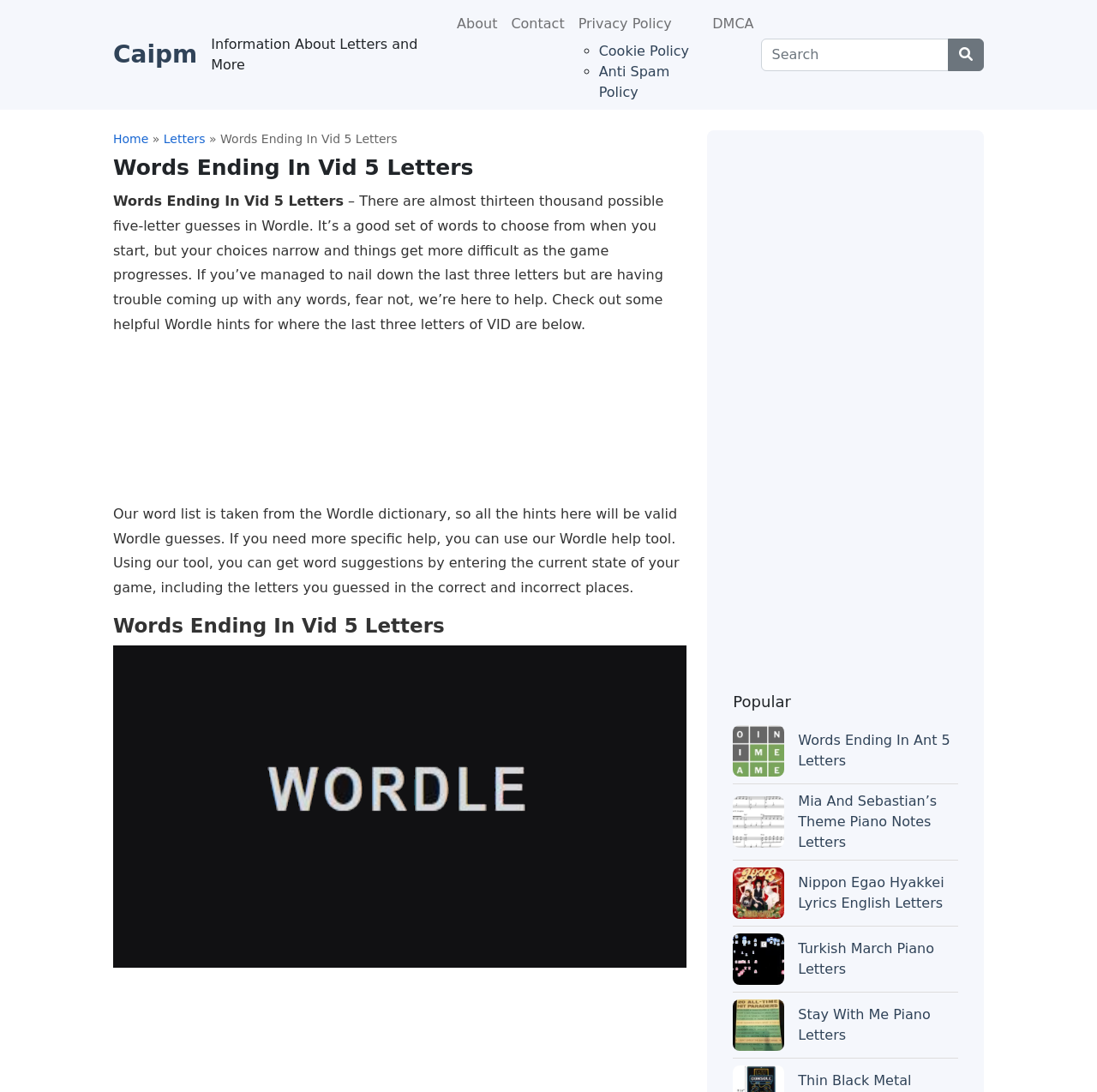How many possible five-letter guesses are there in Wordle?
Respond to the question with a well-detailed and thorough answer.

According to the webpage content, specifically the text under the heading 'Words Ending In Vid 5 Letters', there are almost thirteen thousand possible five-letter guesses in Wordle.